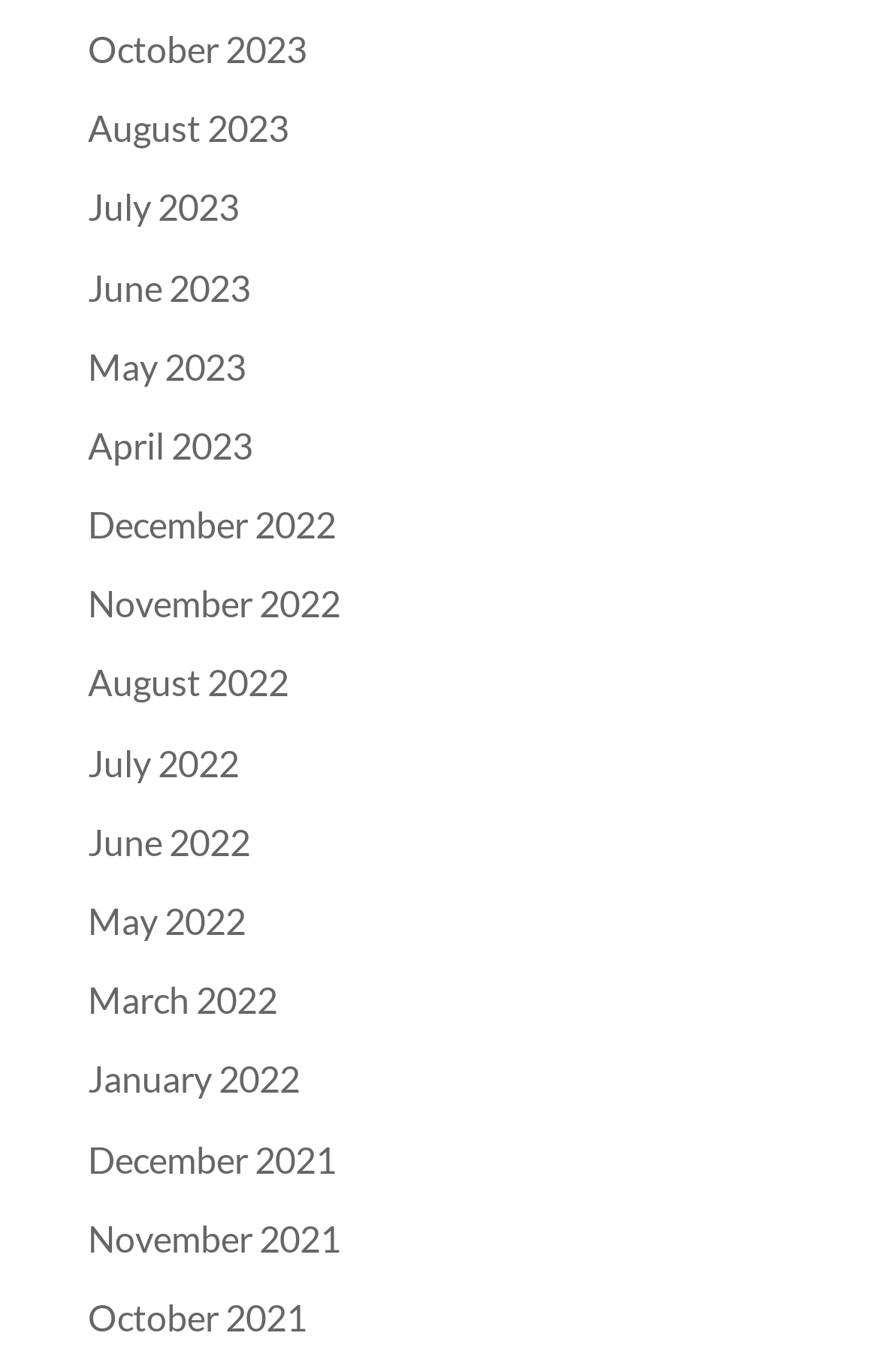What is the earliest month listed?
Provide a one-word or short-phrase answer based on the image.

January 2022